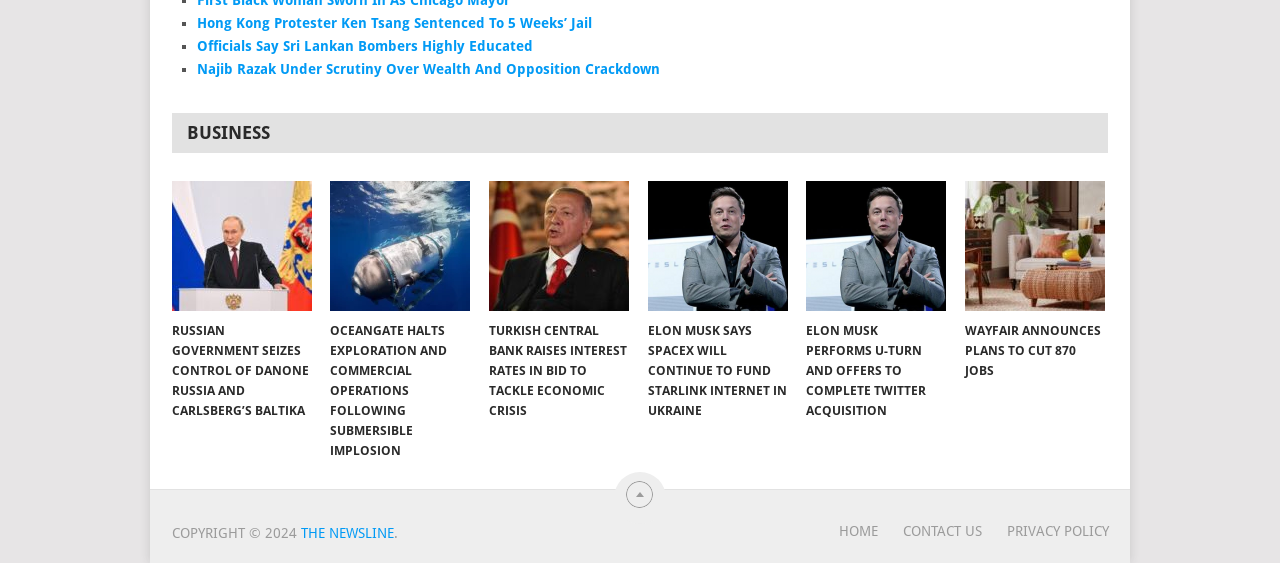Identify the bounding box coordinates for the UI element described as follows: Privacy Policy. Use the format (top-left x, top-left y, bottom-right x, bottom-right y) and ensure all values are floating point numbers between 0 and 1.

[0.768, 0.929, 0.867, 0.958]